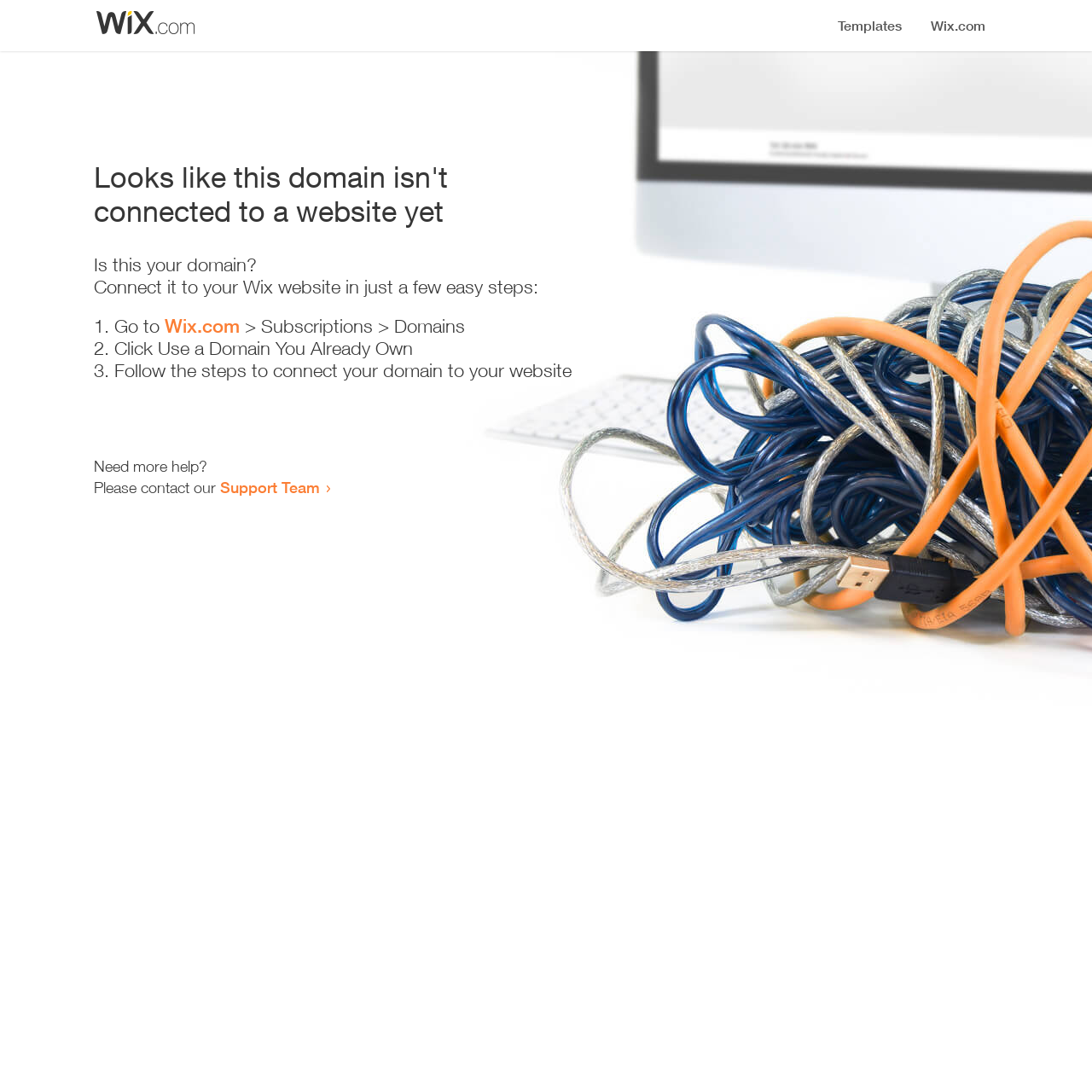Respond with a single word or phrase to the following question:
Where can I go to start connecting my domain?

Wix.com